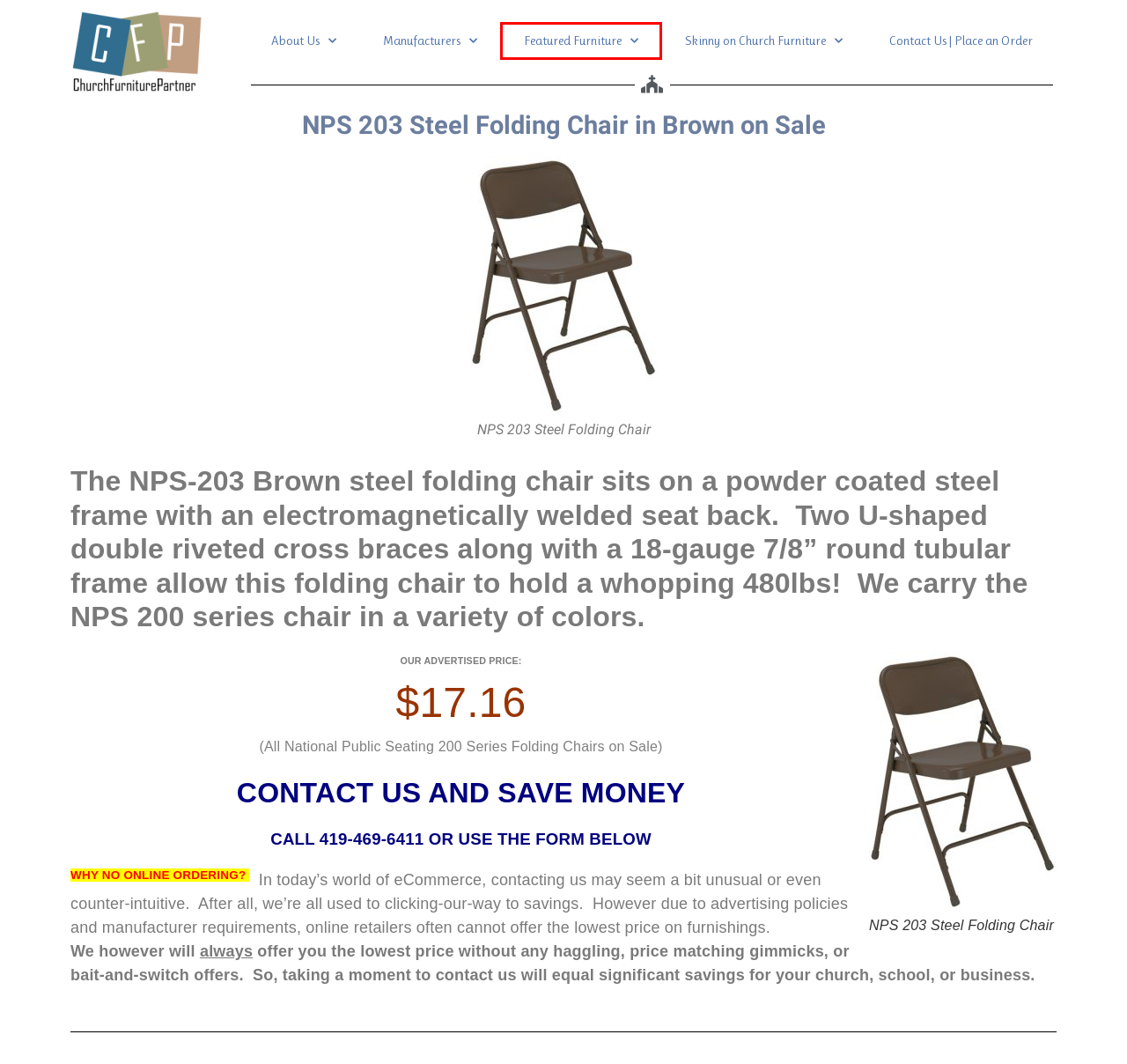You have been given a screenshot of a webpage, where a red bounding box surrounds a UI element. Identify the best matching webpage description for the page that loads after the element in the bounding box is clicked. Options include:
A. Featured Furniture - Church Furniture Partner
B. Contact Us | Place an Order - Church Furniture Partner
C. Church Furnishings - Church Furniture Partner
D. The Skinny - Church Furniture Partner
E. NPS 204 Navy Blue Steel Folding Chair Sale
F. About Us - Church Furniture Partner
G. NPS 210 Black Steel Folding Chair Sale
H. Church Chairs & Other Church Furniture - Church Furniture Partner

A